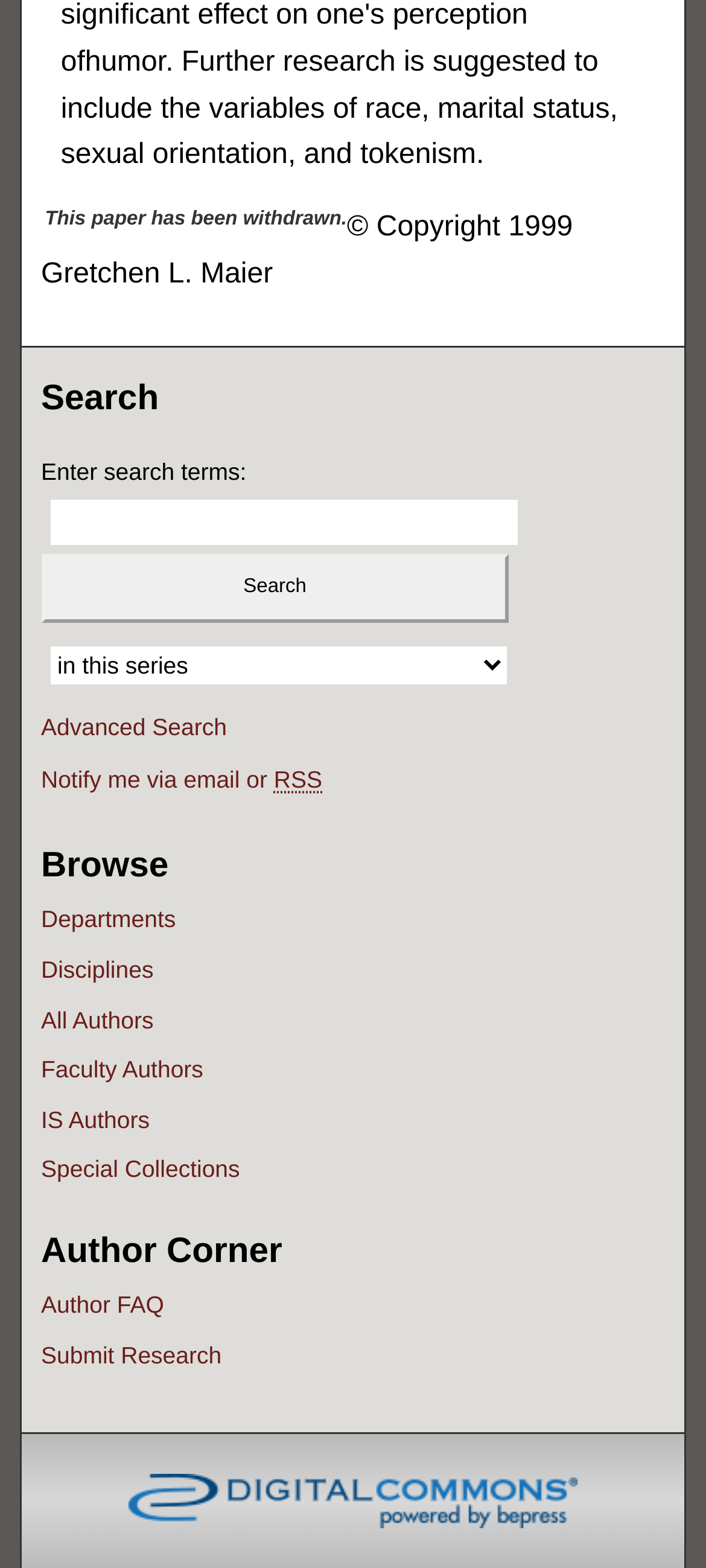Give the bounding box coordinates for the element described as: "Elsevier - Digital Commons".

[0.179, 0.94, 0.82, 0.975]